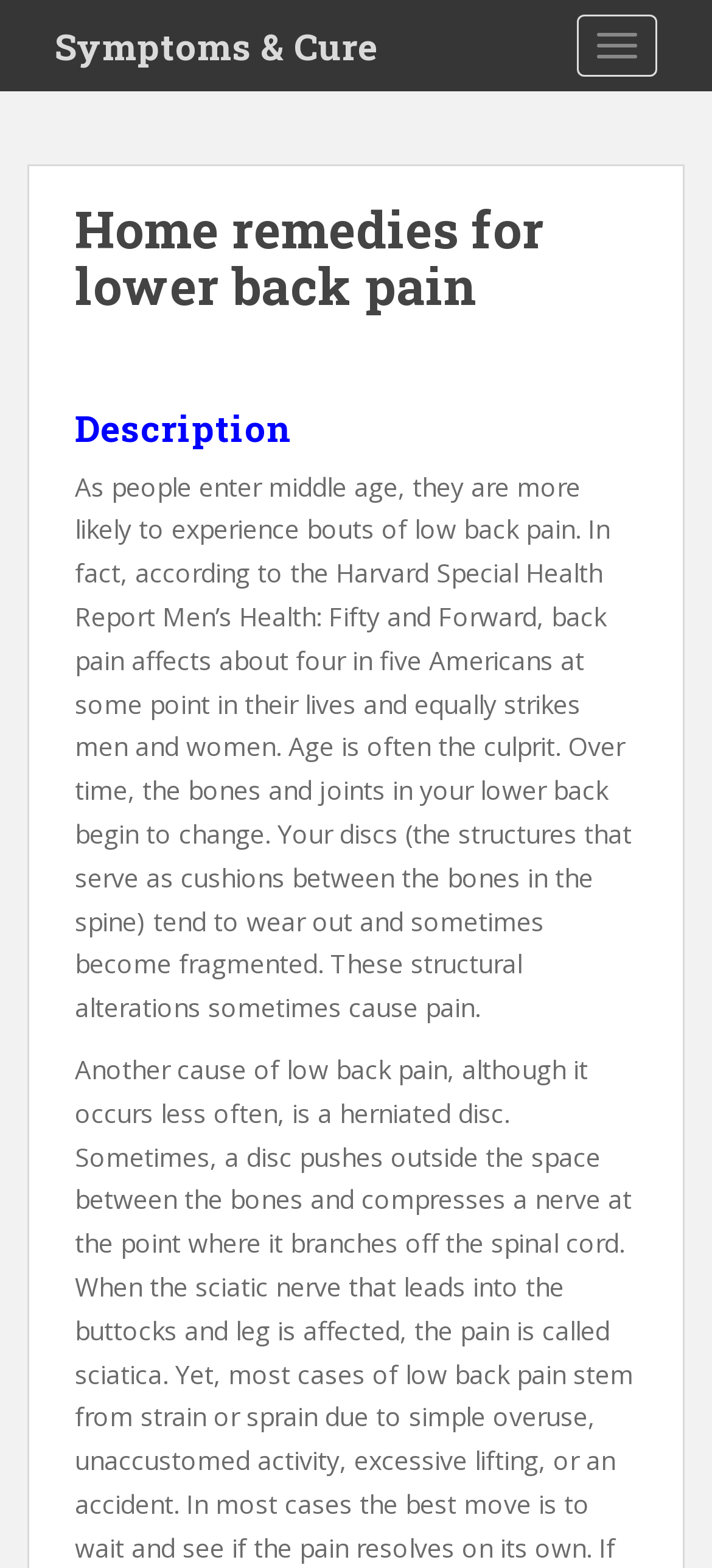Bounding box coordinates are specified in the format (top-left x, top-left y, bottom-right x, bottom-right y). All values are floating point numbers bounded between 0 and 1. Please provide the bounding box coordinate of the region this sentence describes: Symptoms & Cure

[0.038, 0.0, 0.569, 0.058]